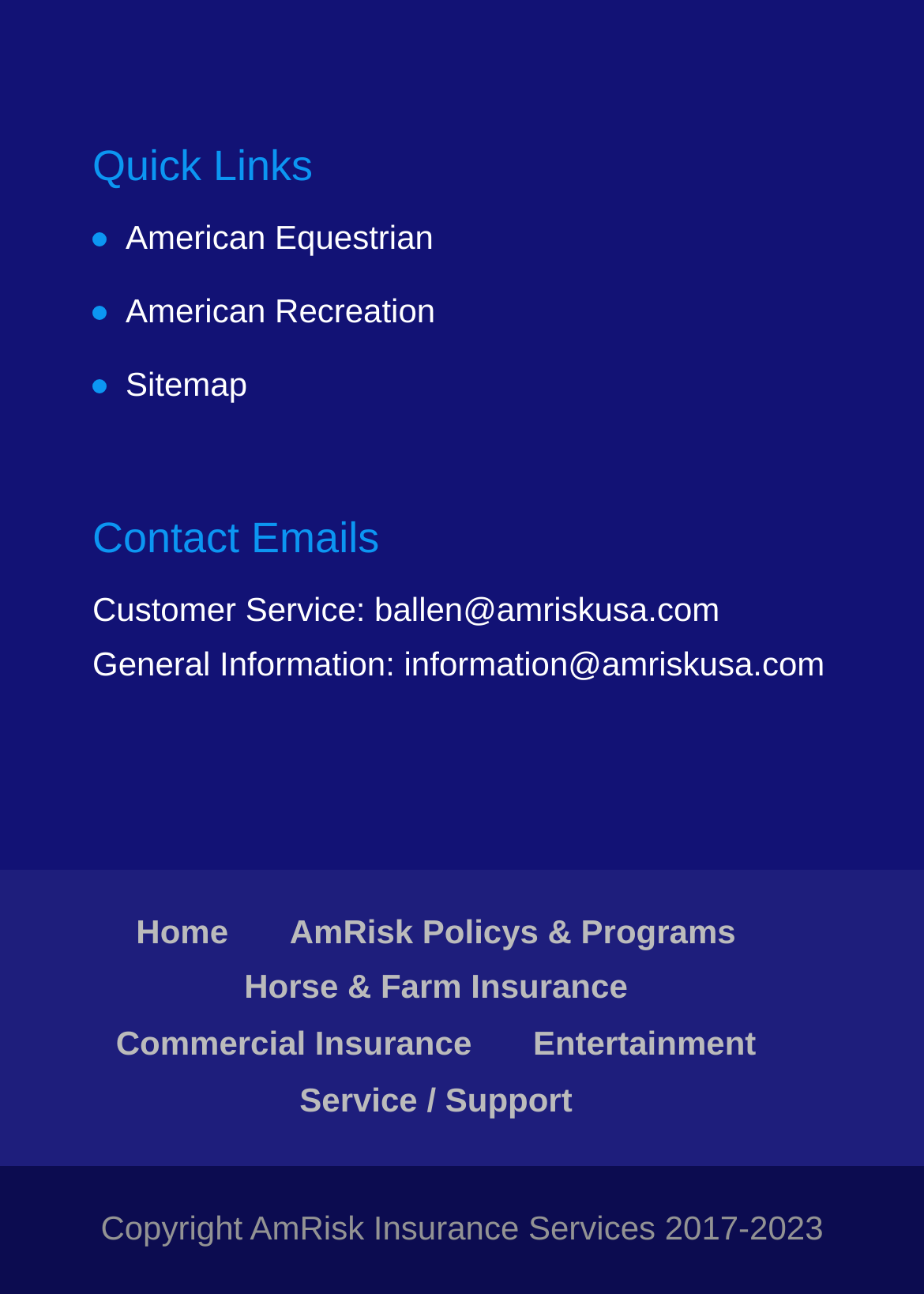What type of insurance is offered?
Please provide a full and detailed response to the question.

The webpage provides a link to 'Horse & Farm Insurance', which suggests that the company offers this type of insurance. Additionally, the link to 'American Equestrian' also implies a connection to horse-related activities.